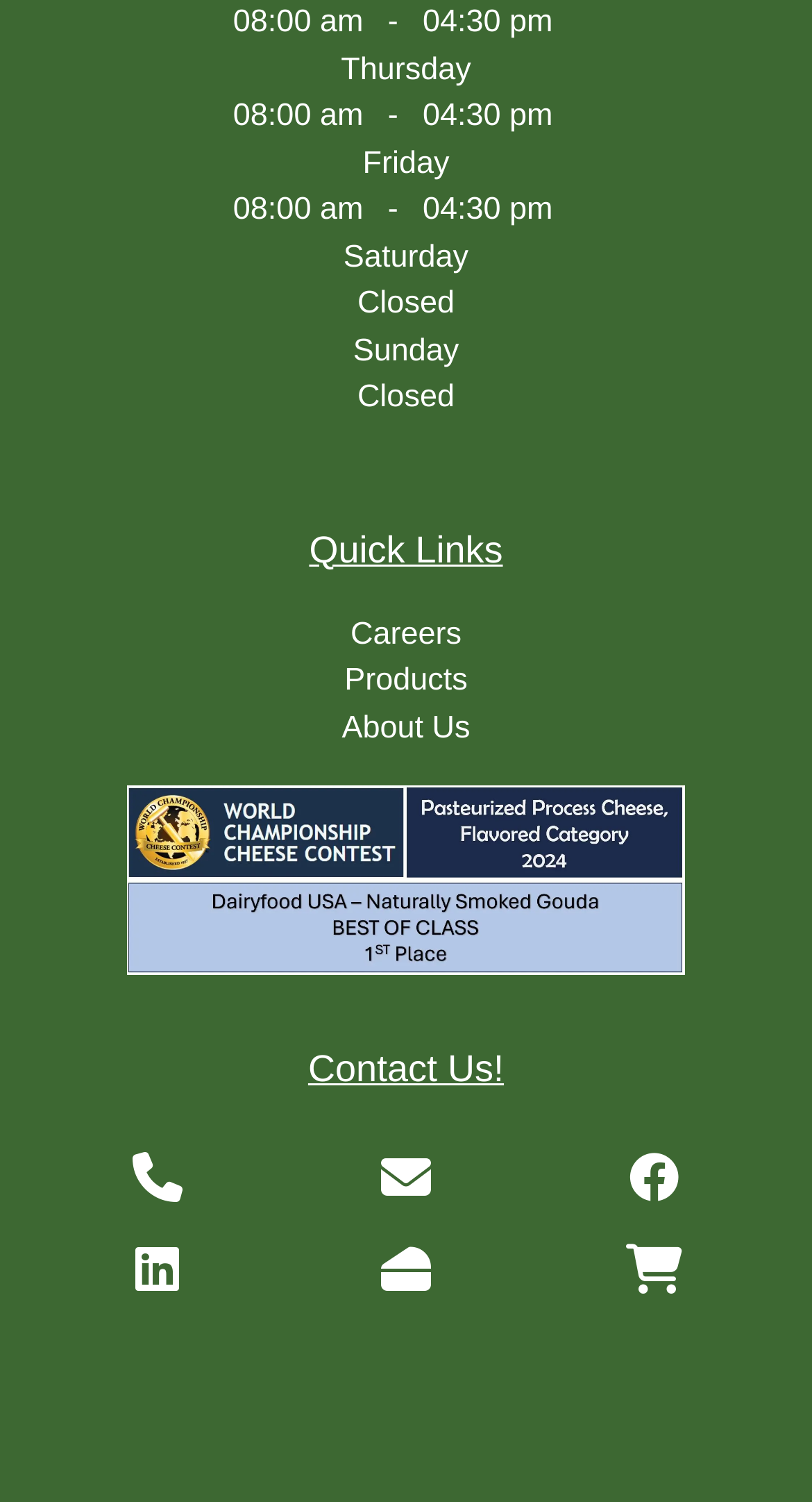Using the description: "alt="2024 World Cheese Champion"", identify the bounding box of the corresponding UI element in the screenshot.

[0.156, 0.57, 0.844, 0.598]